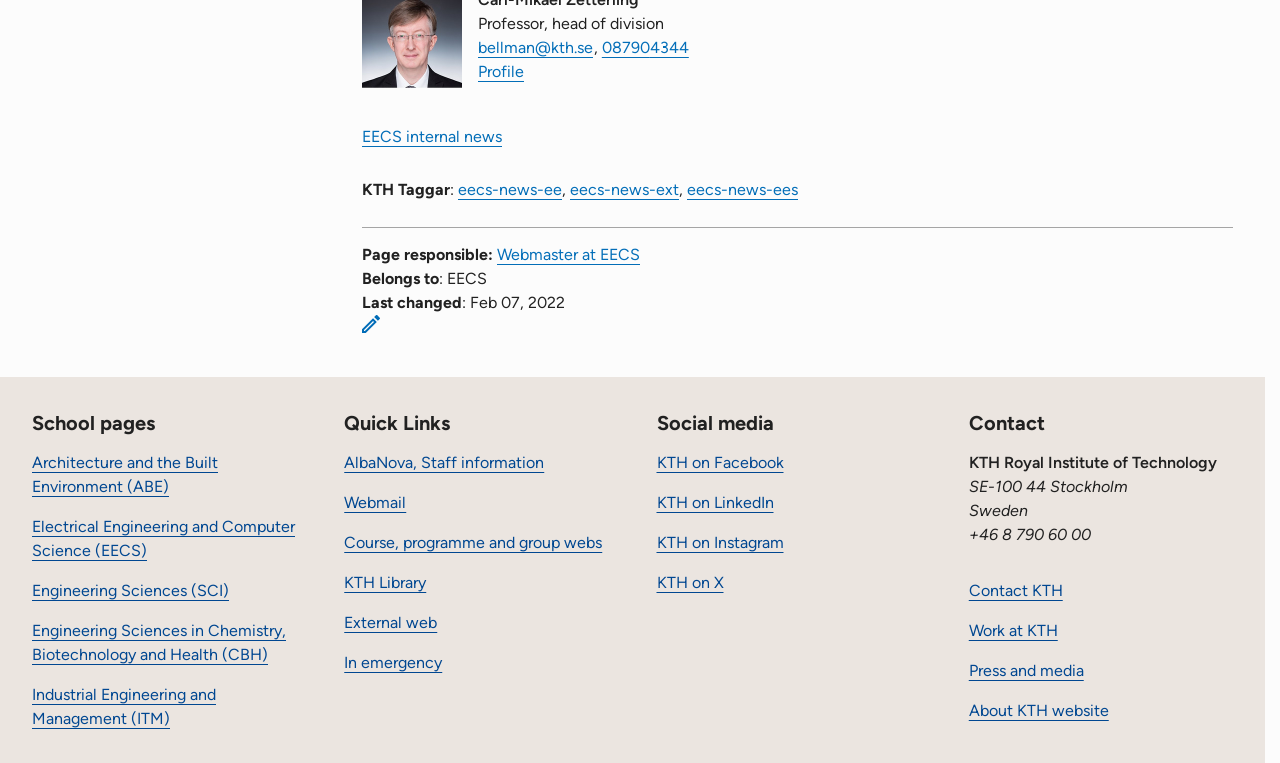Based on the image, give a detailed response to the question: What is the address of the school?

The address of the school can be found in the contact information section at the bottom of the webpage, where it is listed as 'SE-100 44 Stockholm, Sweden'.